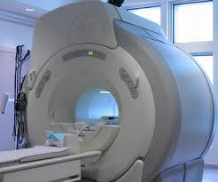Analyze the image and describe all key details you can observe.

The image features a modern MRI machine, designed to provide high-quality imaging for medical diagnostics. The machine is prominently displayed in a well-lit room with large windows, suggesting a clean and inviting environment. The MRI scanner is cylindrical, featuring a large opening at its center where patients lie down for scanning. Various control panels and buttons are visible, indicating the machine's functionality. This advanced imaging technology plays a crucial role in detecting and diagnosing various health conditions, demonstrating the intersection of healthcare and cutting-edge technology.